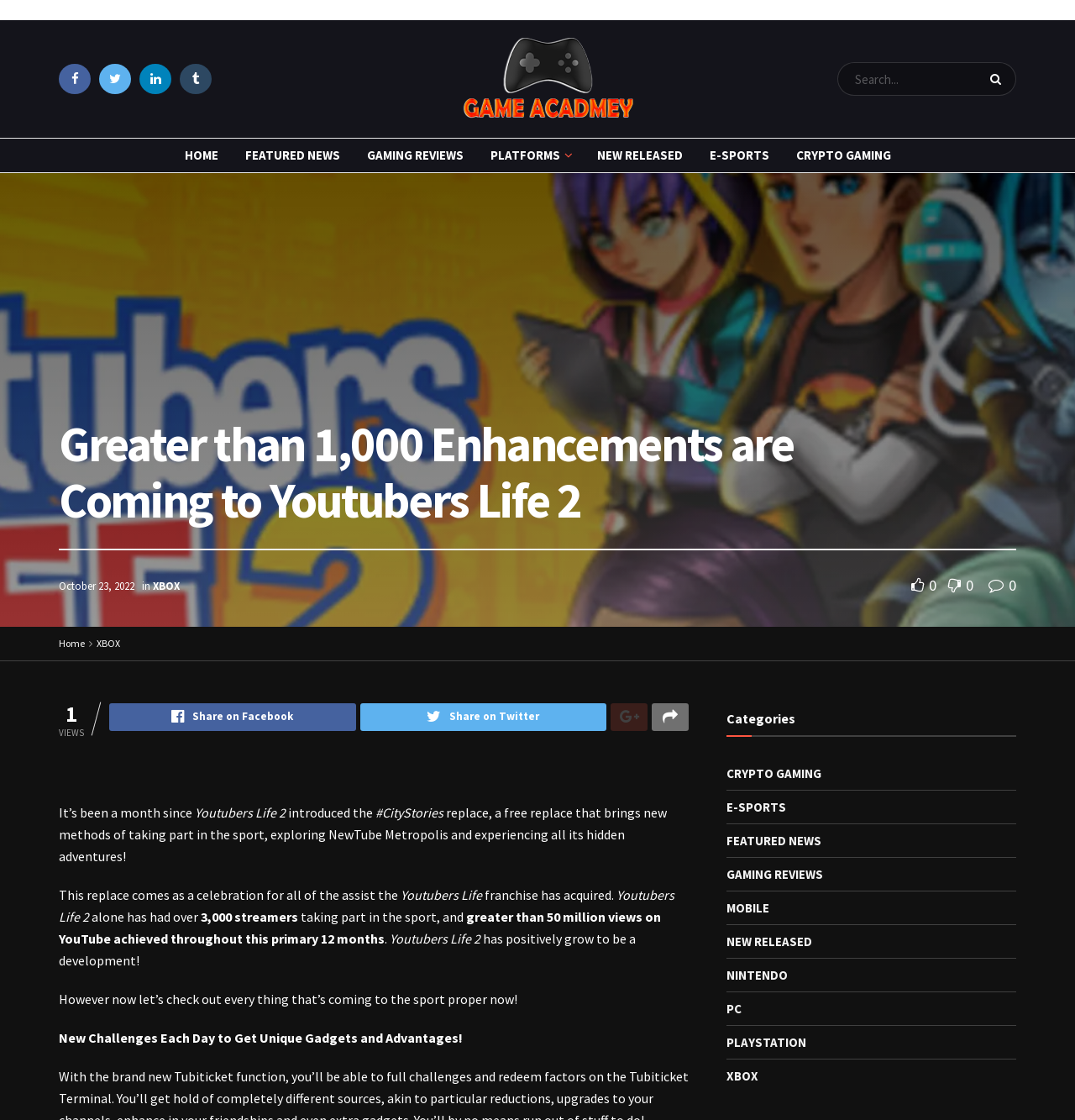Please determine the primary heading and provide its text.

Greater than 1,000 Enhancements are Coming to Youtubers Life 2